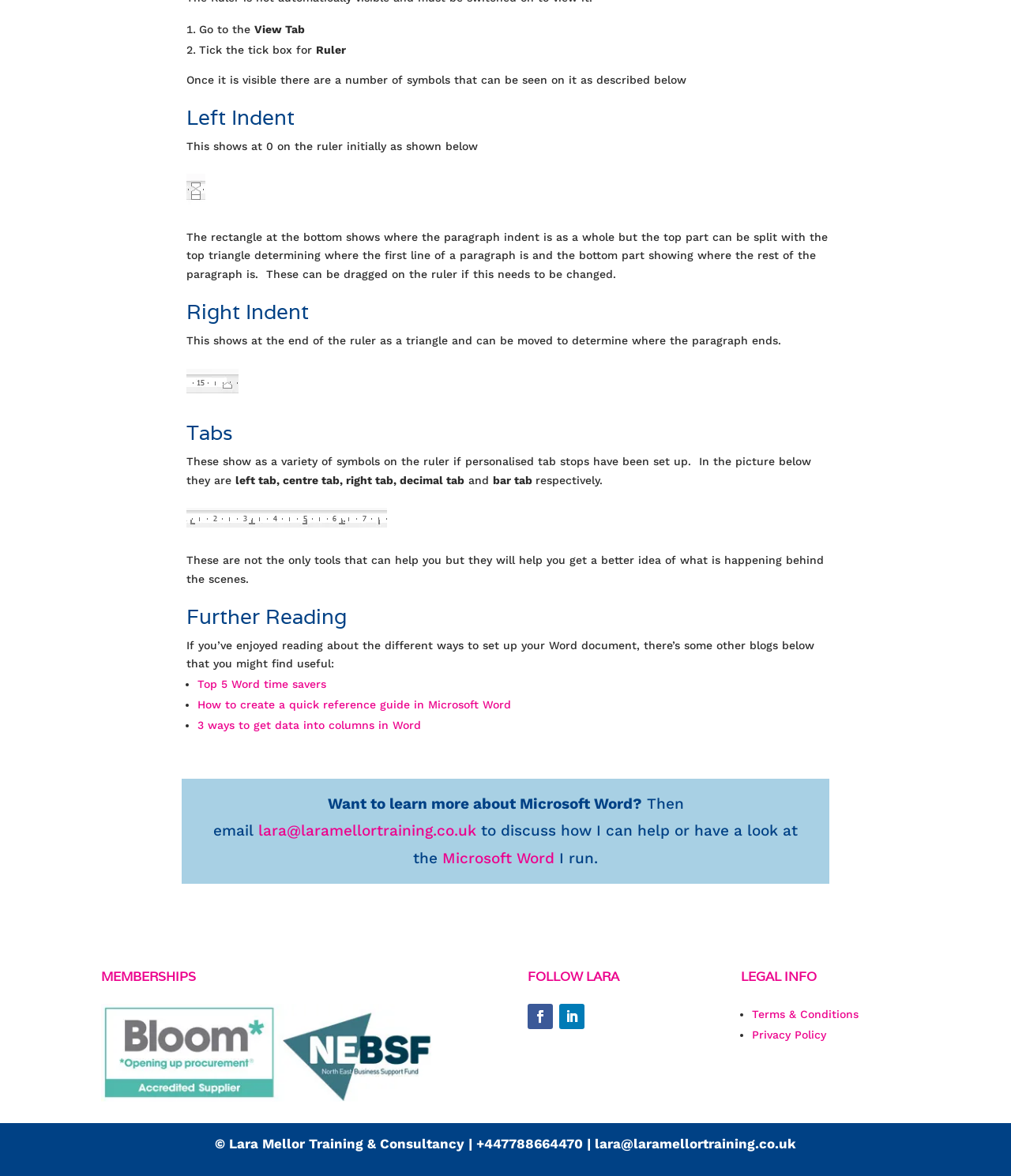Please find the bounding box coordinates of the section that needs to be clicked to achieve this instruction: "Read the article about 2.40 Leicester, Tuesday, February 28".

None